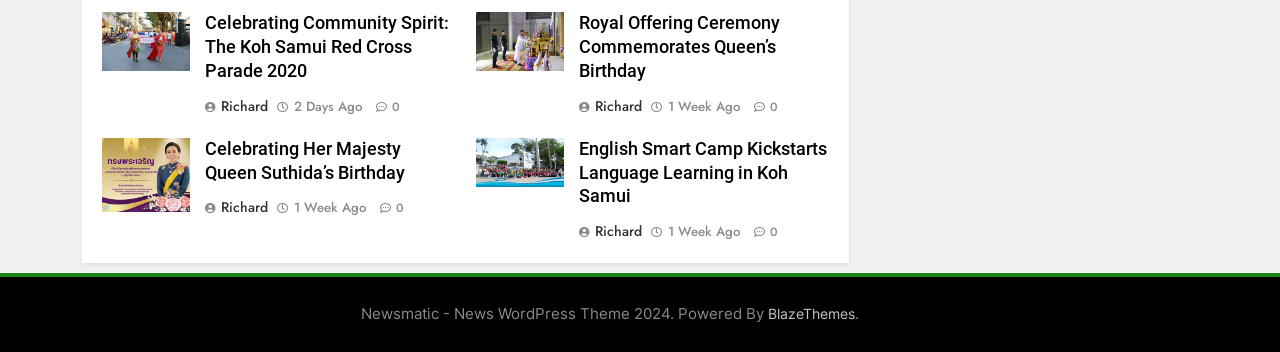Please specify the bounding box coordinates for the clickable region that will help you carry out the instruction: "Read the article about Royal Offering Ceremony".

[0.452, 0.034, 0.648, 0.238]